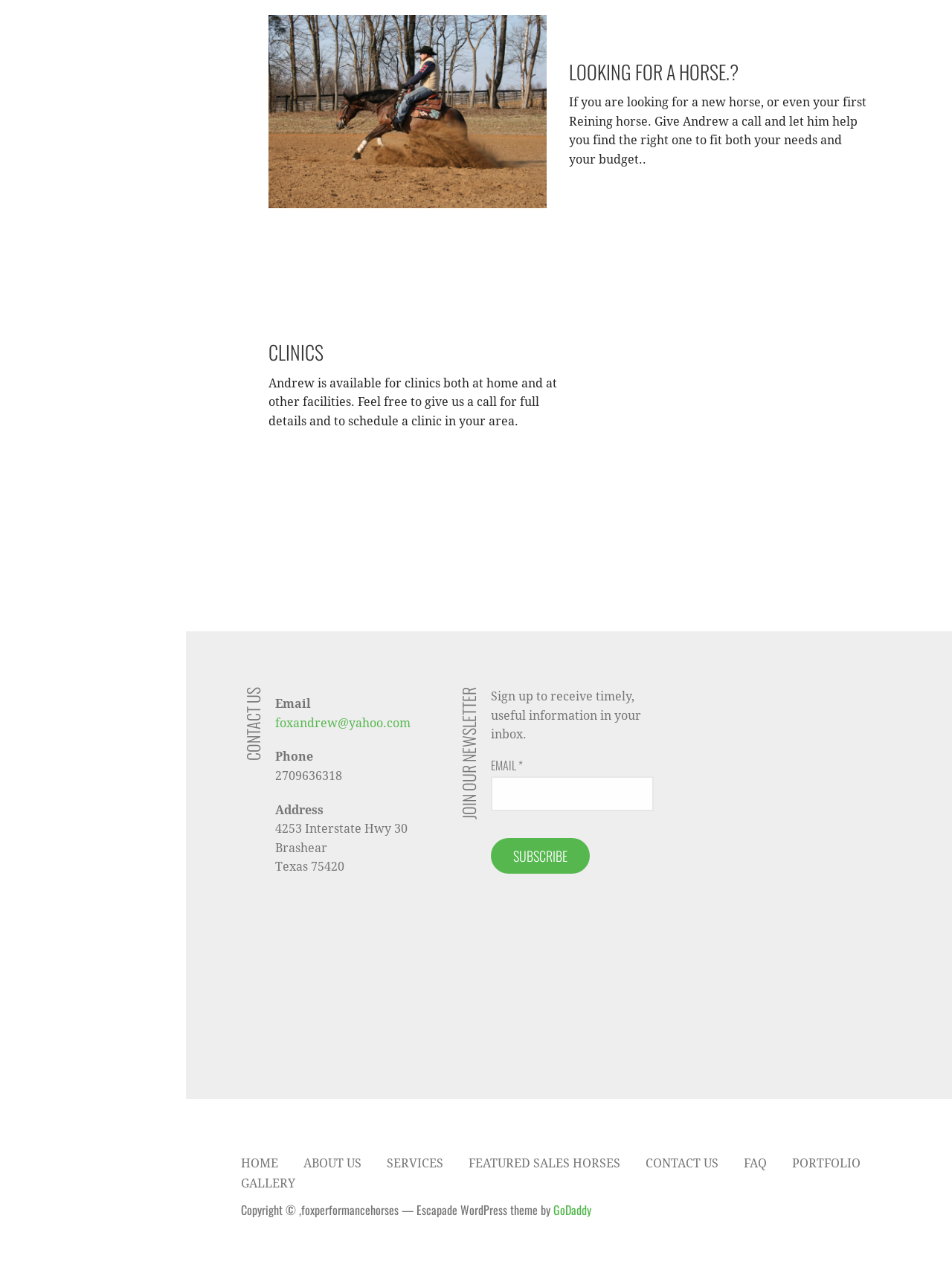What is the phone number of the horse trainer?
Using the information from the image, provide a comprehensive answer to the question.

The phone number of the horse trainer can be found in the complementary section, where it is listed as 'Phone 2709636318'.